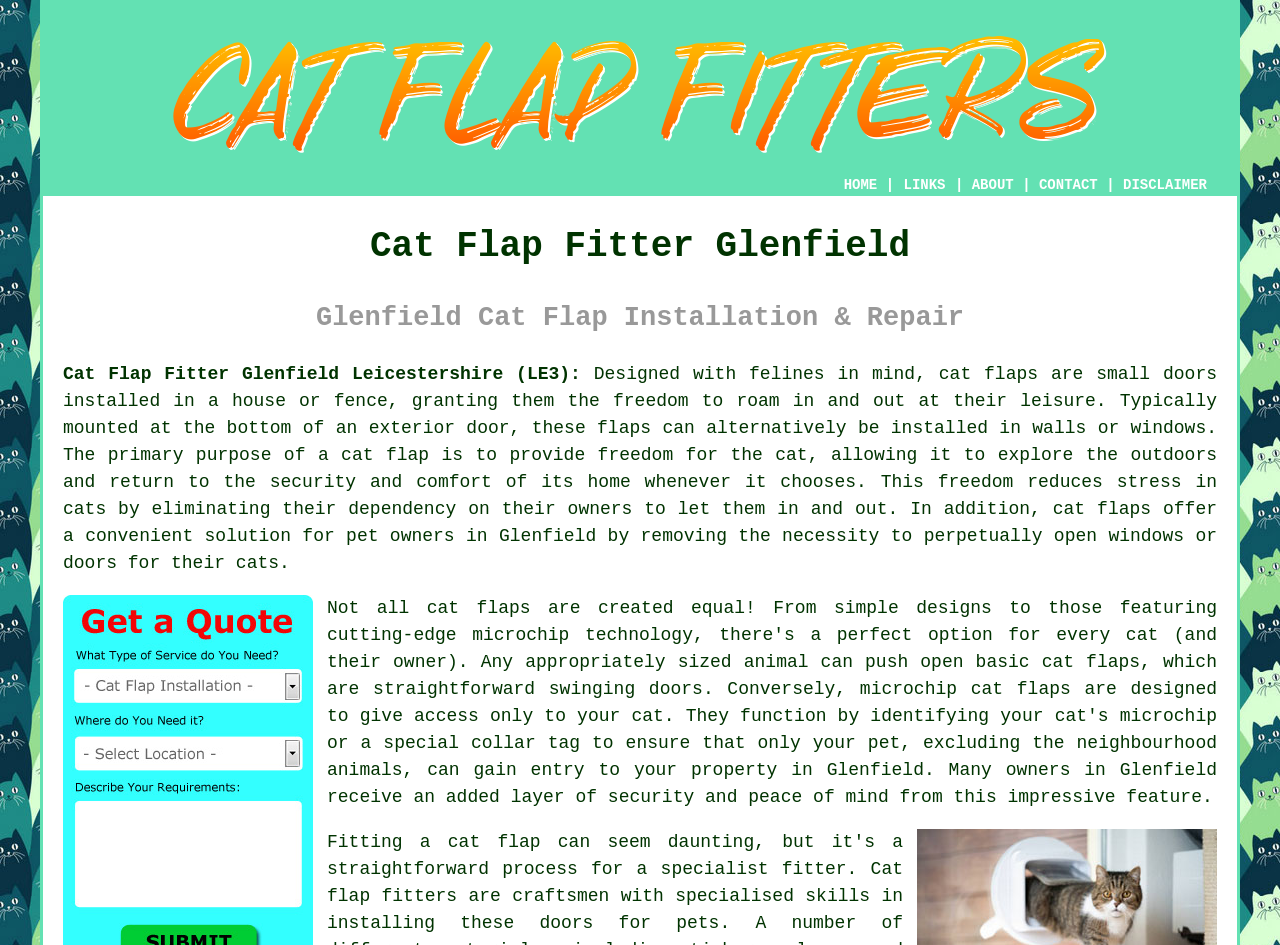Summarize the webpage with intricate details.

The webpage is about a cat flap fitter service in Glenfield, Leicestershire. At the top left of the page, there is an image with the text "Cat Flap Fitter Glenfield Leicestershire". Below the image, there is a navigation menu with links to "HOME", "ABOUT", "CONTACT", and "DISCLAIMER", separated by vertical lines. 

The main content of the page starts with two headings, "Cat Flap Fitter Glenfield" and "Glenfield Cat Flap Installation & Repair", which are positioned at the top center of the page. 

Below the headings, there is a paragraph of text that explains the purpose and benefits of cat flaps, including reducing stress in cats and providing convenience for pet owners. The text is divided into two sections, with the first section describing what cat flaps are and how they work, and the second section highlighting their advantages.

There are two links within the paragraph, "cat flaps" and "fitter", which are positioned at the bottom right and bottom center of the page, respectively.